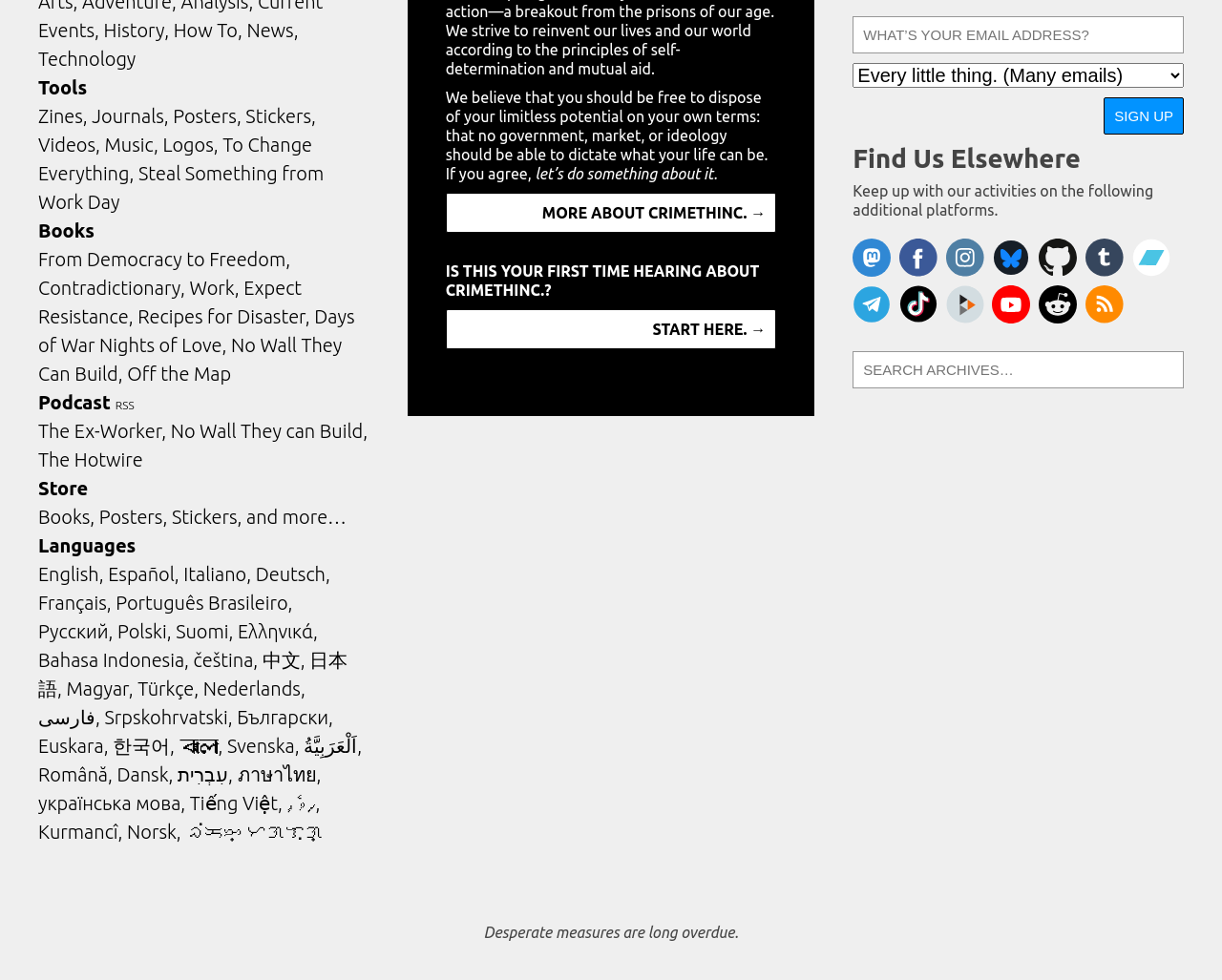What is the tone of the website?
Carefully analyze the image and provide a detailed answer to the question.

The tone of the website is activist and encouraging, with phrases such as 'let's do something about it' and a focus on providing resources and information for people to take action.